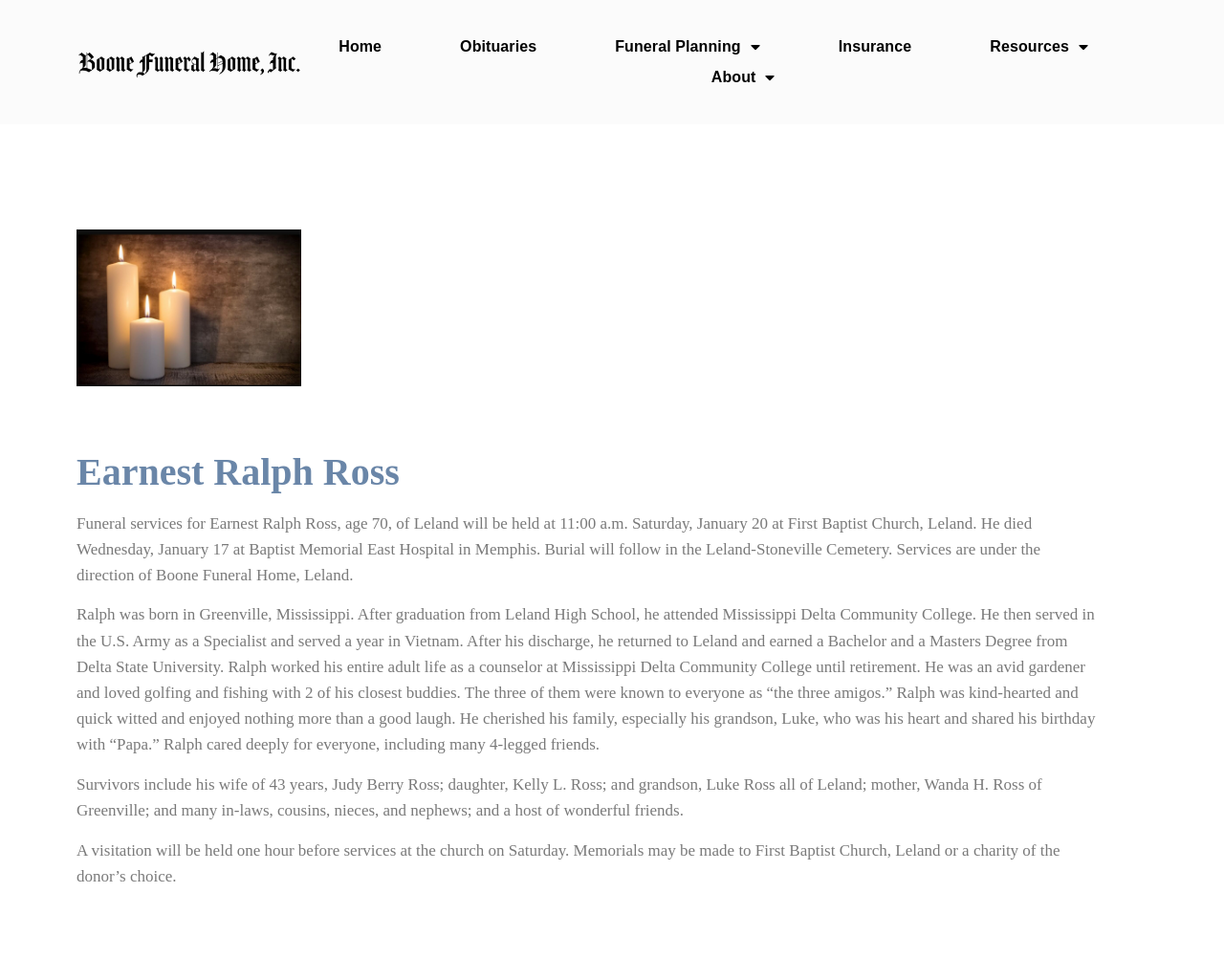Who is Ralph's grandson?
Use the information from the screenshot to give a comprehensive response to the question.

I found the answer by reading the StaticText element that contains the list of survivors, which mentions that Ralph's grandson is Luke Ross.